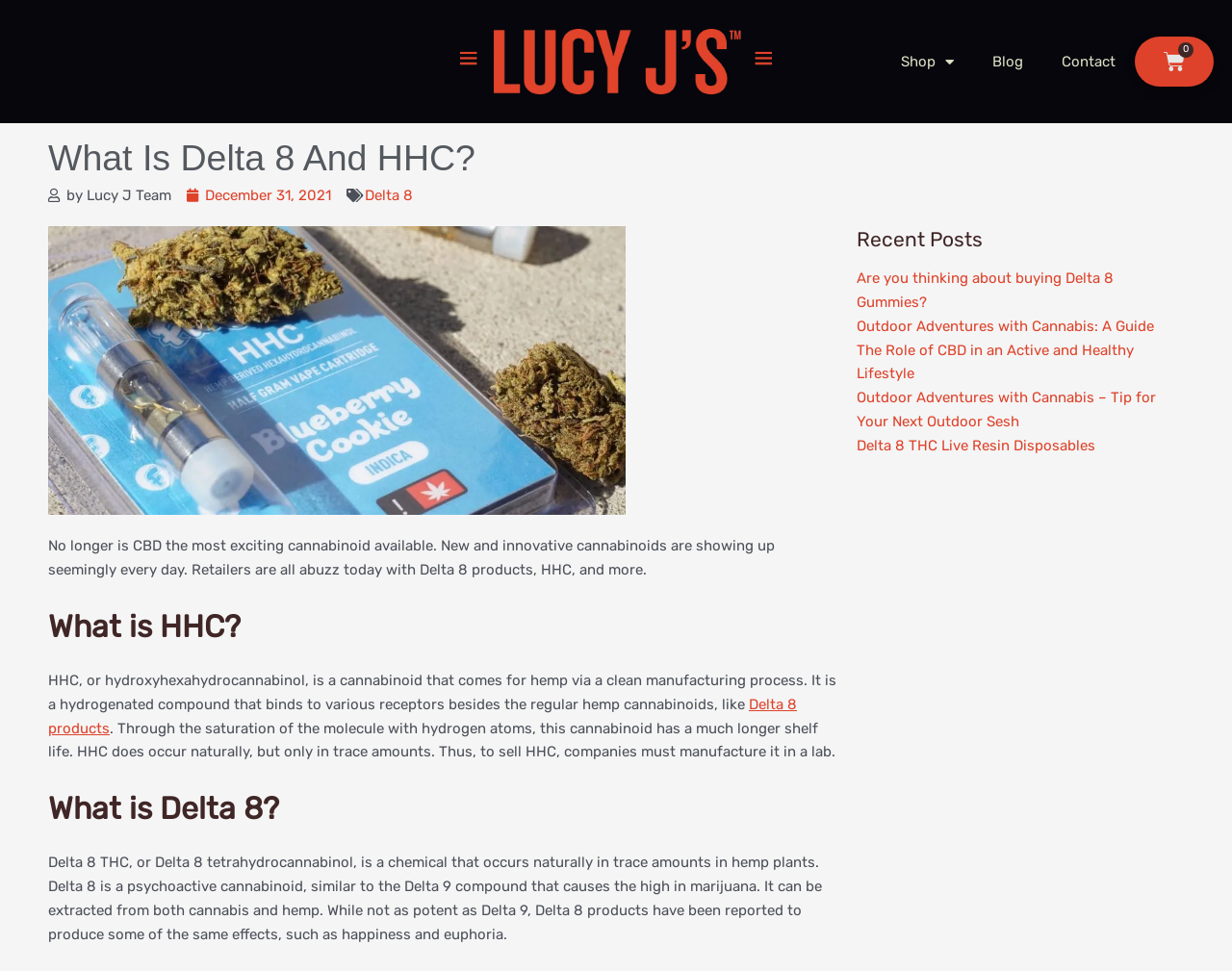Analyze and describe the webpage in a detailed narrative.

This webpage is about comparing and understanding HHC and Delta-8 THC, two popular cannabinoids. At the top, there is a navigation menu with links to "Shop", "Blog", "Contact", and a cart icon. Below the navigation menu, there is a heading "What Is Delta 8 And HHC?" followed by a brief introduction to the topic.

To the right of the introduction, there is an image related to the topic. Below the introduction, there are three sections, each with a heading: "What is HHC?", "What is Delta 8?", and "Recent Posts". The "What is HHC?" section explains that HHC is a cannabinoid that comes from hemp through a clean manufacturing process and has a longer shelf life. The "What is Delta 8?" section describes Delta 8 THC as a psychoactive cannabinoid that occurs naturally in trace amounts in hemp plants and can produce effects similar to Delta 9.

The "Recent Posts" section lists five links to other articles, including "Are you thinking about buying Delta 8 Gummies?", "Outdoor Adventures with Cannabis: A Guide", and "The Role of CBD in an Active and Healthy Lifestyle". There are a total of six images on the page, including the logo of "Lucy J's CBD, Delta 8, Delta 9 and THCa Flower legal products" at the top and an image related to the topic of HHC and Delta 8.